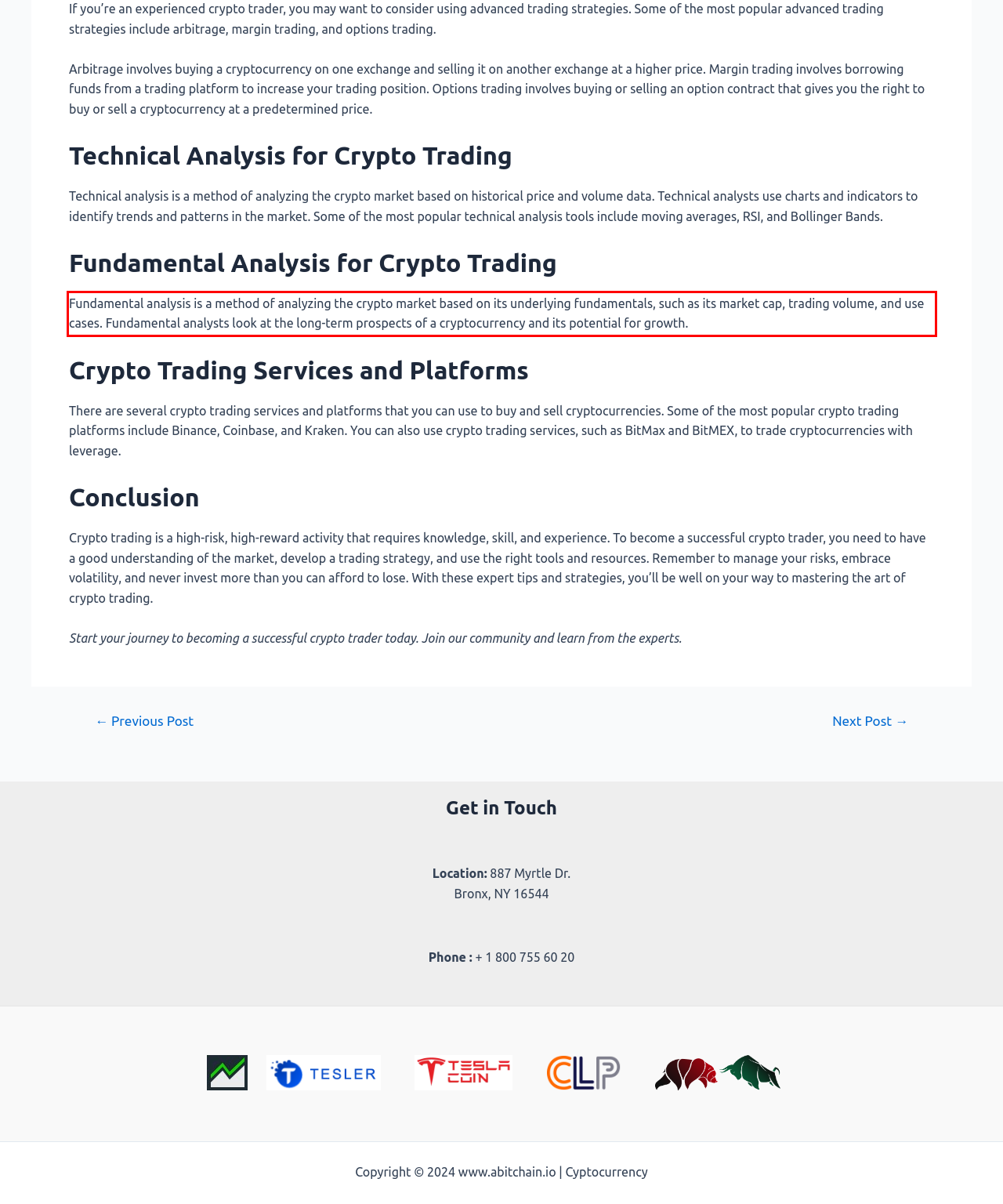Review the screenshot of the webpage and recognize the text inside the red rectangle bounding box. Provide the extracted text content.

Fundamental analysis is a method of analyzing the crypto market based on its underlying fundamentals, such as its market cap, trading volume, and use cases. Fundamental analysts look at the long-term prospects of a cryptocurrency and its potential for growth.